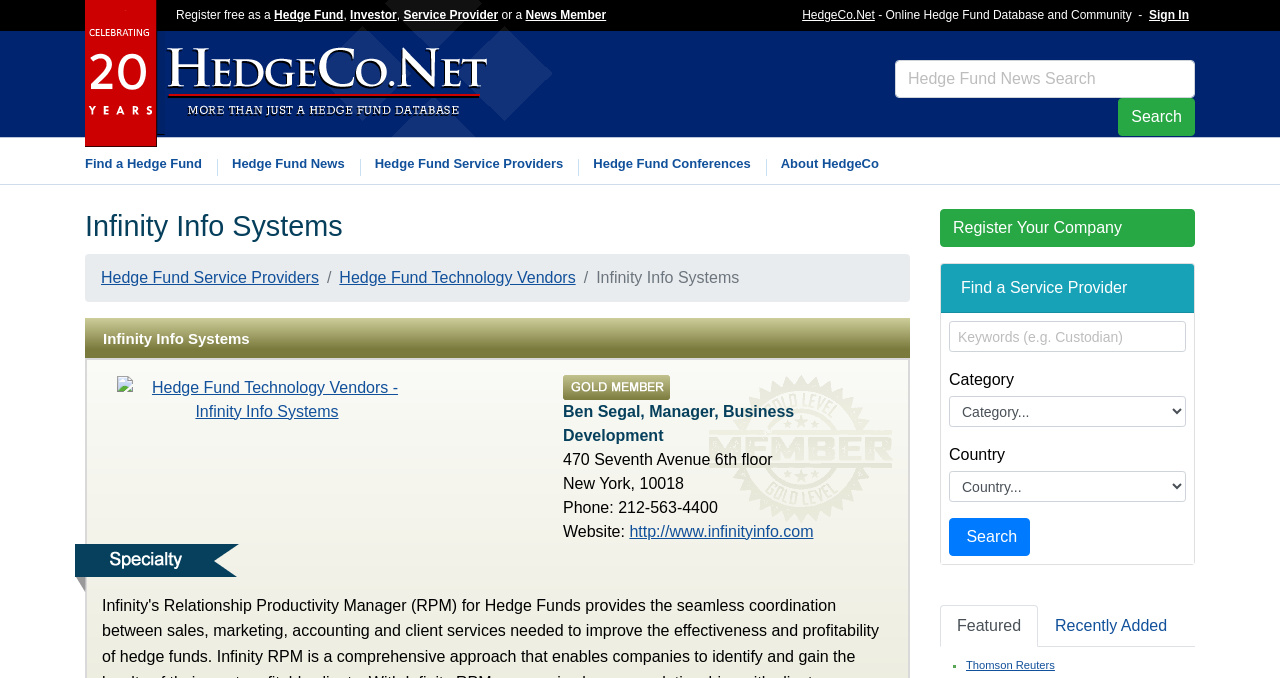Please provide a comprehensive response to the question based on the details in the image: What is the purpose of the search bar?

The search bar is labeled as 'Hedge Fund News Search', which suggests that it is intended for users to search for news related to hedge funds.